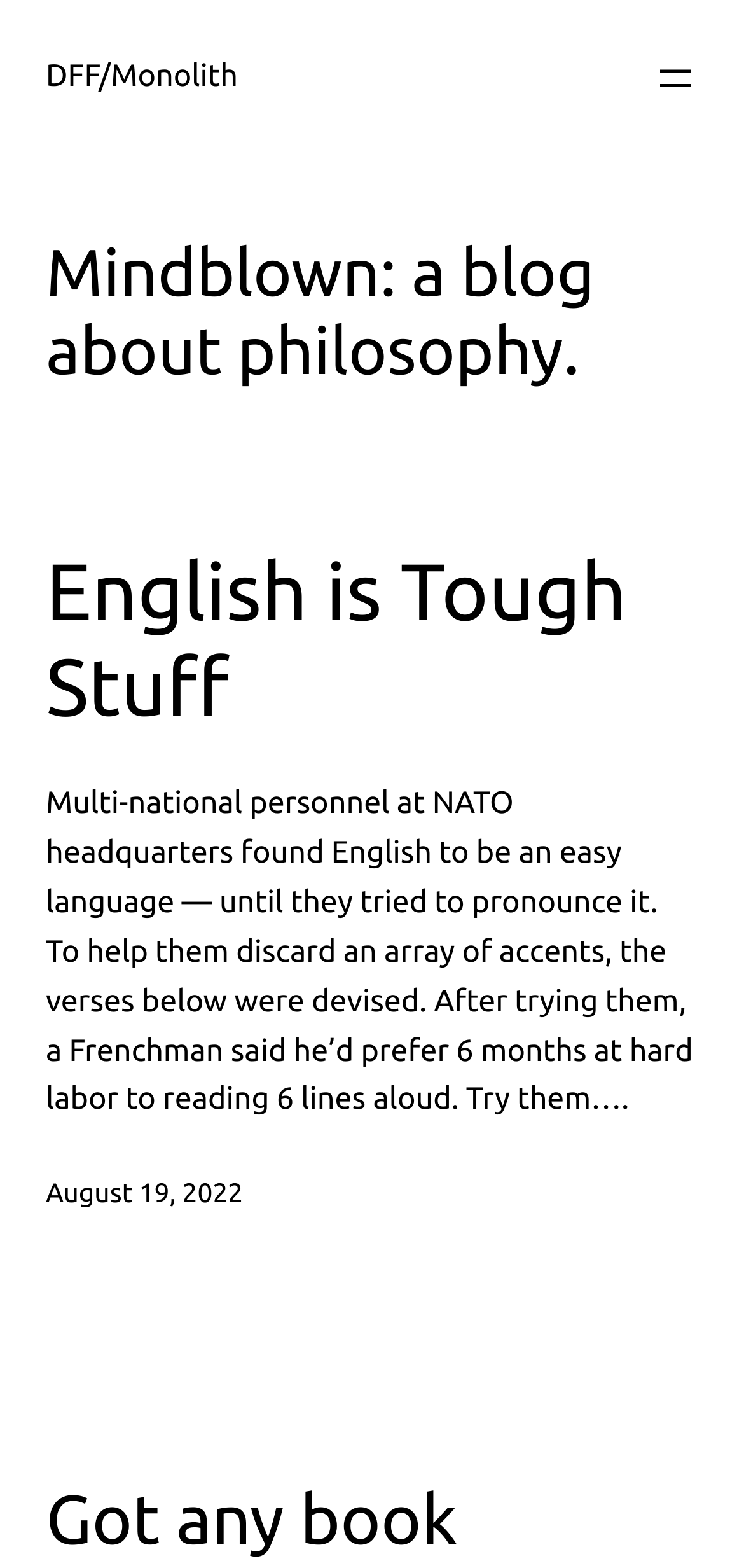What is the topic of the latest article?
Analyze the screenshot and provide a detailed answer to the question.

I found the latest article by looking at the time element, which is 'August 19, 2022'. The article associated with this time is 'English is Tough Stuff', which is a heading element.